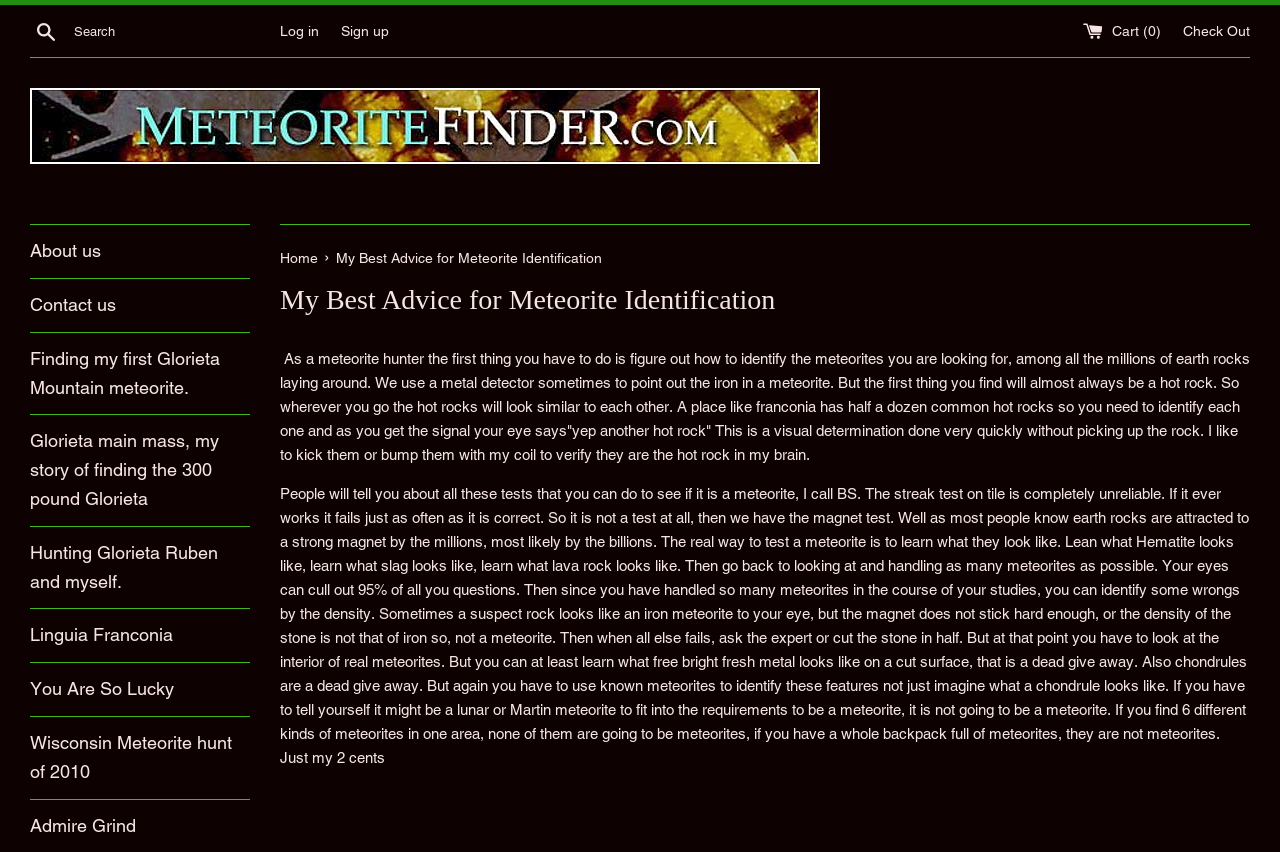Please identify the coordinates of the bounding box for the clickable region that will accomplish this instruction: "Read about finding the first Glorieta Mountain meteorite".

[0.023, 0.391, 0.195, 0.486]